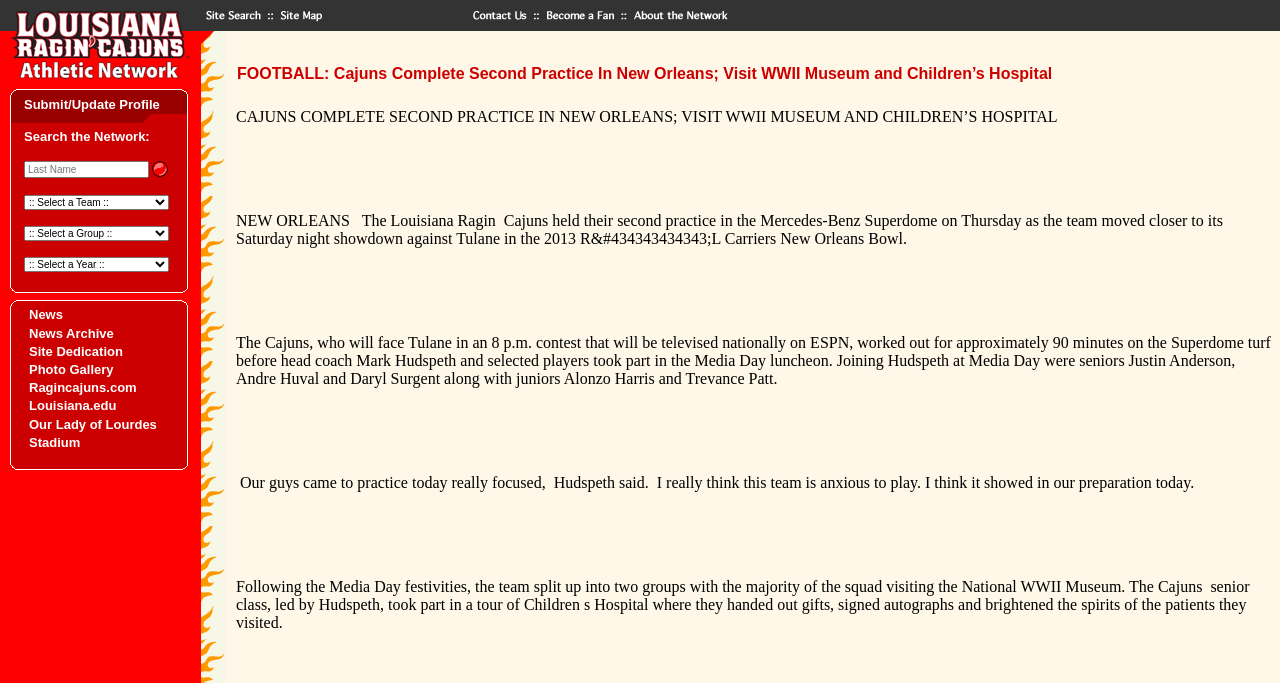Please provide a brief answer to the following inquiry using a single word or phrase:
What is the name of the stadium mentioned in the webpage?

Mercedes-Benz Superdome